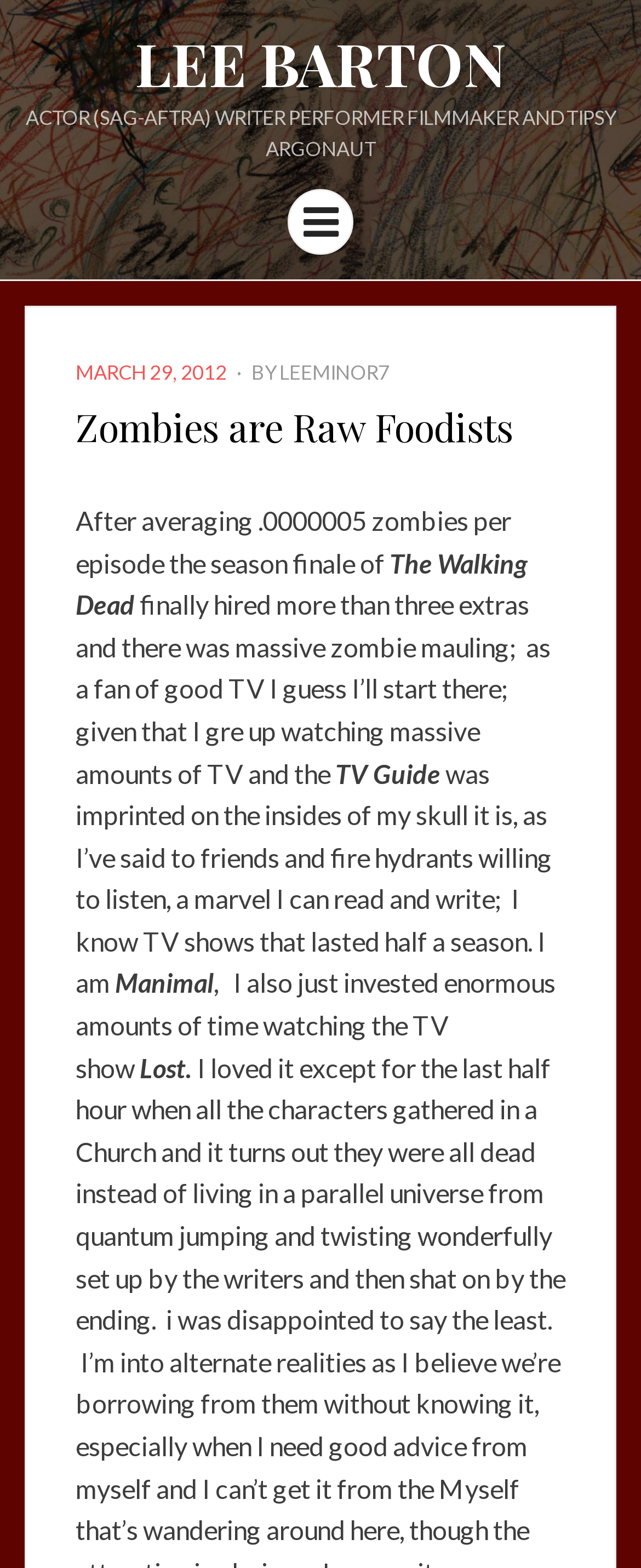Answer the following in one word or a short phrase: 
What is the author's profession?

Actor, writer, performer, filmmaker